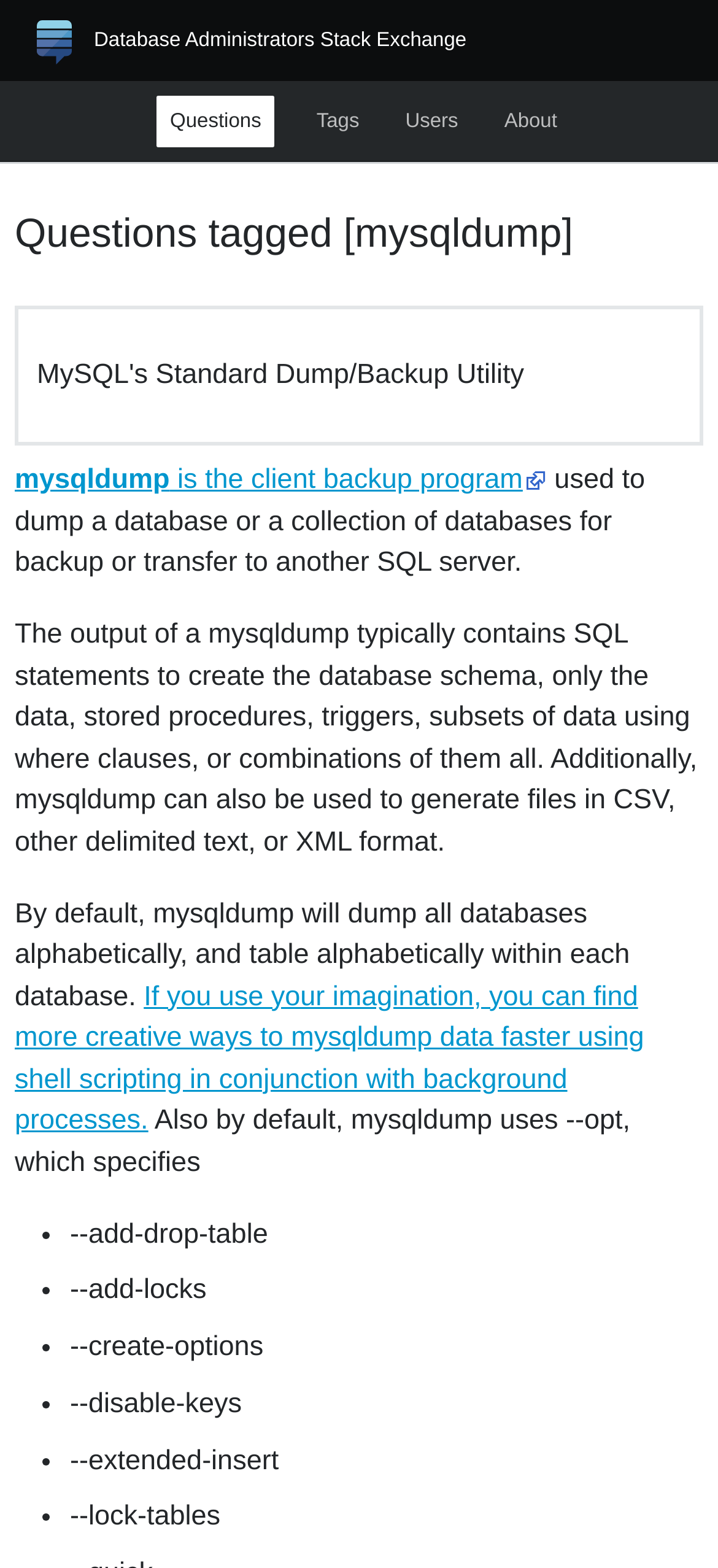What options are available with mysqldump?
Carefully analyze the image and provide a thorough answer to the question.

The webpage lists several options available with mysqldump, including --add-drop-table, --add-locks, --create-options, --disable-keys, --extended-insert, and --lock-tables. These options can be used to customize the output of mysqldump.